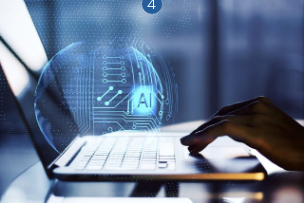Provide an in-depth description of all elements within the image.

The image depicts a close-up view of a hand poised over a laptop keyboard, symbolizing interaction with technology. In the background, a digital globe featuring a network of circuitry and the letters "AI" highlights the theme of artificial intelligence. The composition conveys a sense of modernity and innovation, suggesting the dynamic relationship between human effort and intelligent systems. This visual is likely associated with the article titled "AI Ethics: Navigating the Complexities of Artificial Intelligence," which explores the ethical considerations surrounding the advancements and implications of AI technologies. The use of blue light and the intricate patterns reinforces the concept of connectivity in the digital age.